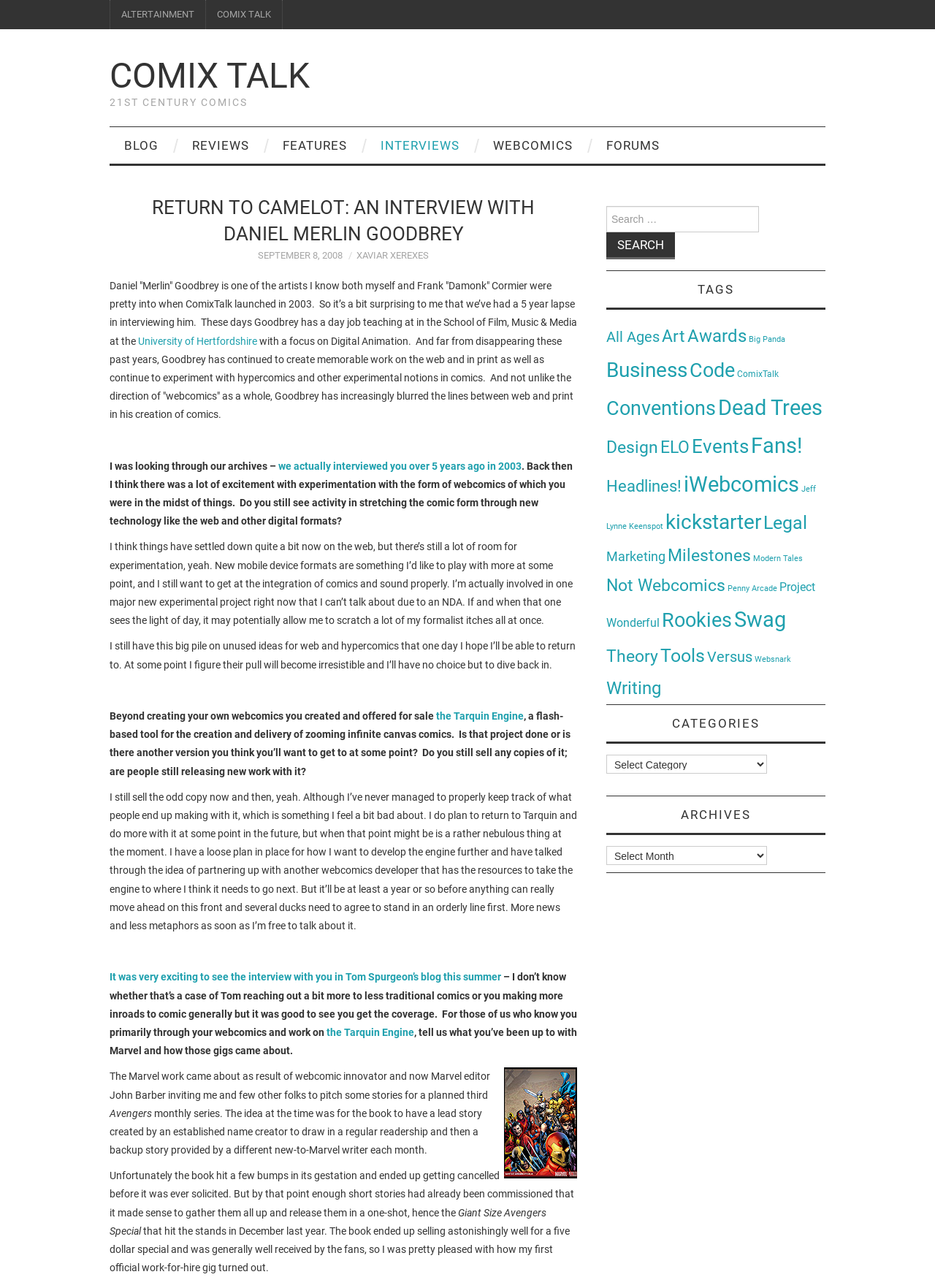What is the name of the tool created by Daniel Goodbrey for creating and delivering zooming infinite canvas comics? Analyze the screenshot and reply with just one word or a short phrase.

Tarquin Engine